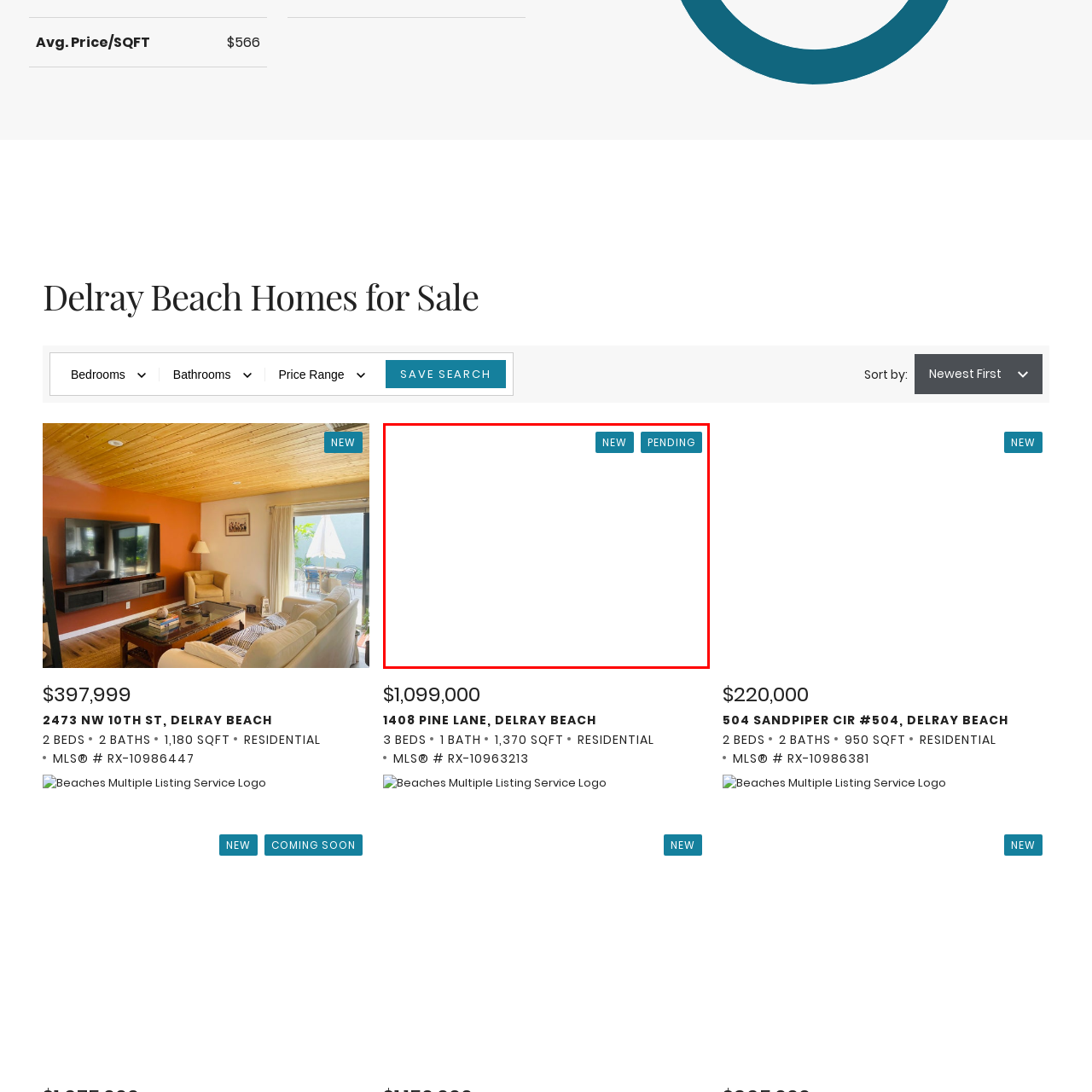Explain in detail what is depicted in the image enclosed by the red boundary.

This image showcases a charming residential listing for a home located at 1408 Pine Lane in Delray Beach. The listing features tags indicating its status: "NEW" and "PENDING," highlighting its recent availability and active interest. The price is set at $1,099,000, and the property boasts three bedrooms, one bathroom, and a total of 1,370 square feet of living space. Accompanying the listing is an image of the property itself, which reflects the allure of Delray Beach living, perfect for potential buyers looking for their new home in this desirable area.